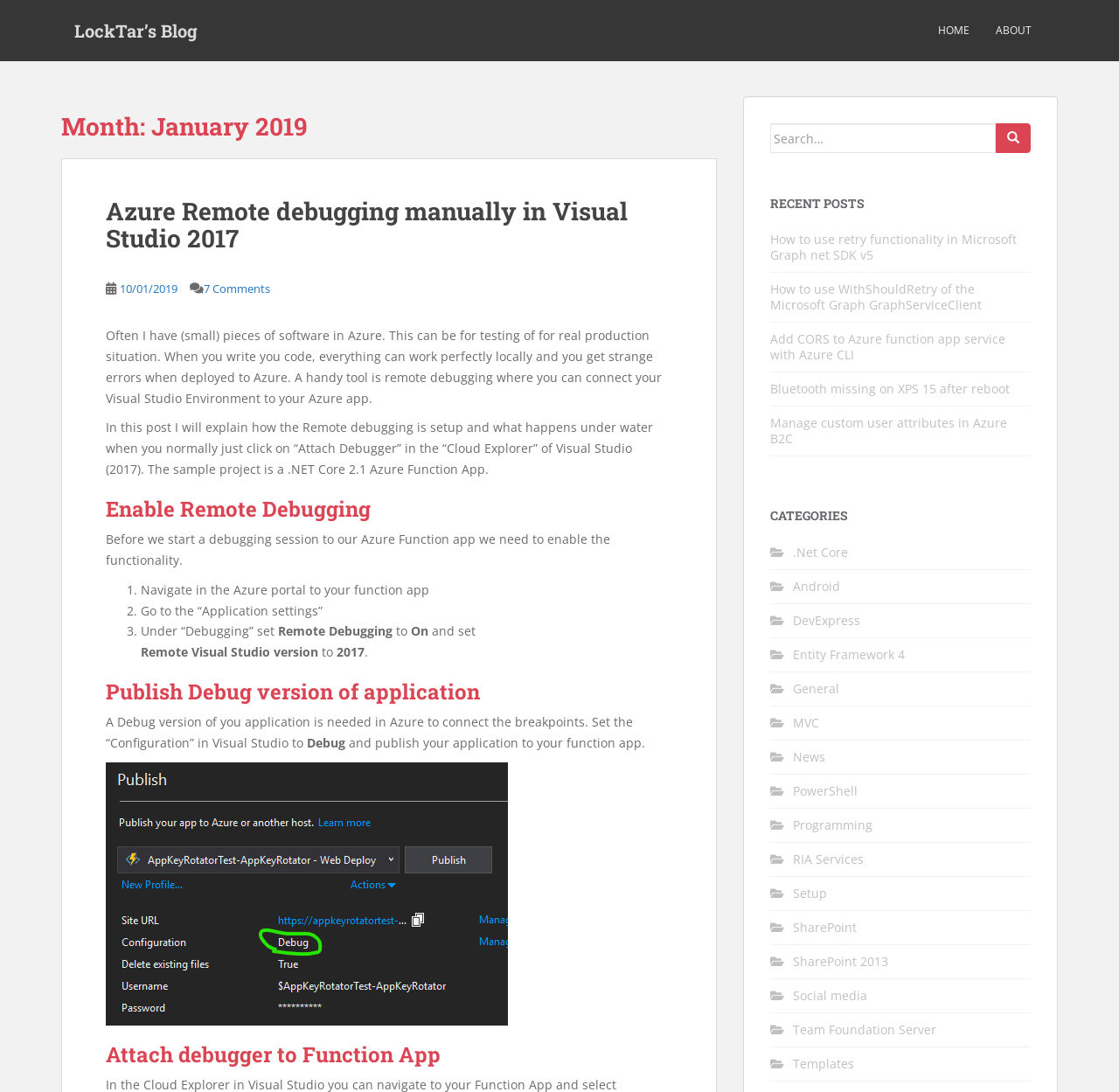How many comments does the blog post have?
Analyze the image and provide a thorough answer to the question.

I found the number of comments by looking at the link element with the text '7 Comments' which is a child of the 'HeaderAsNonLandmark' element.